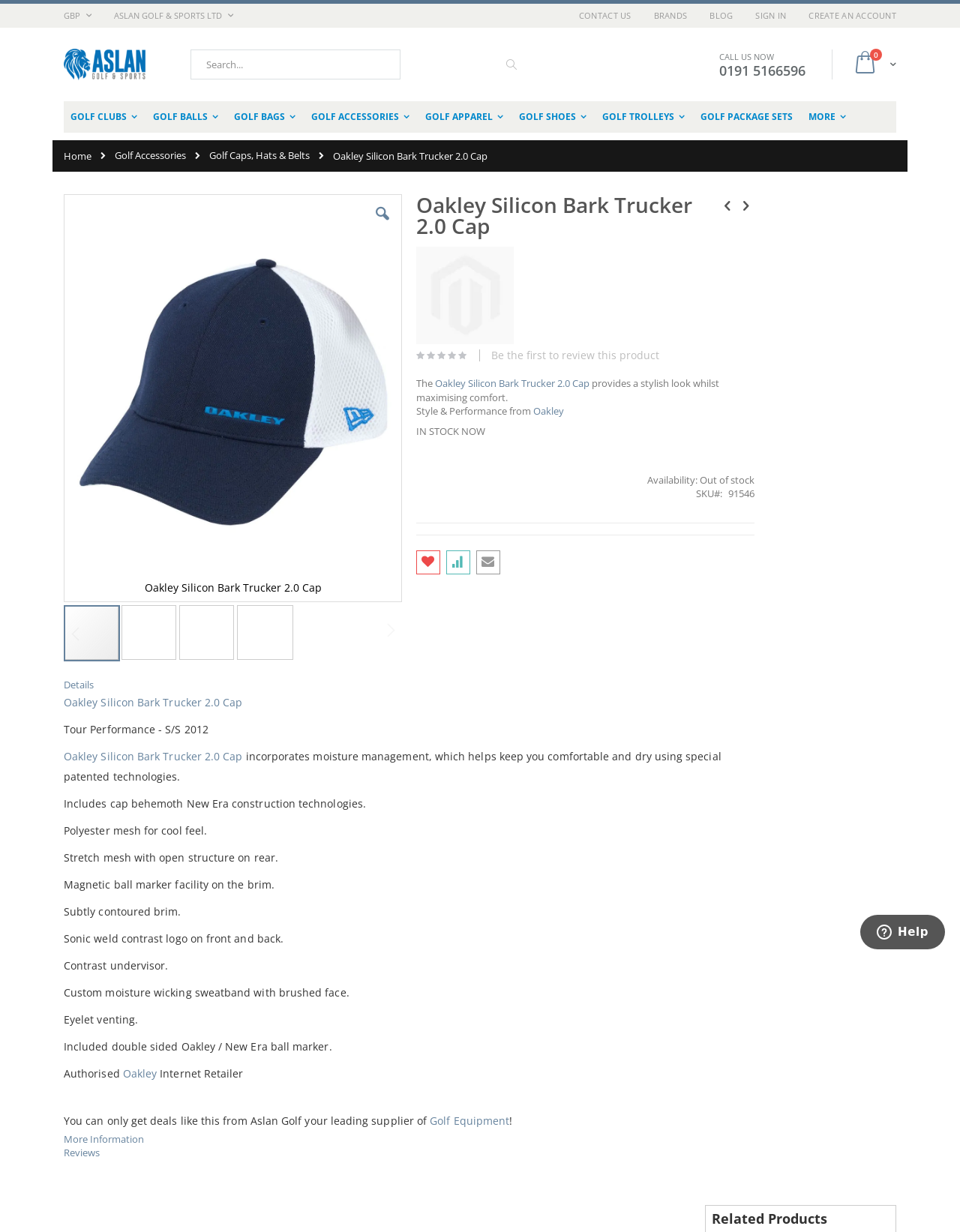Please identify the bounding box coordinates of where to click in order to follow the instruction: "View golf clubs".

[0.066, 0.082, 0.15, 0.108]